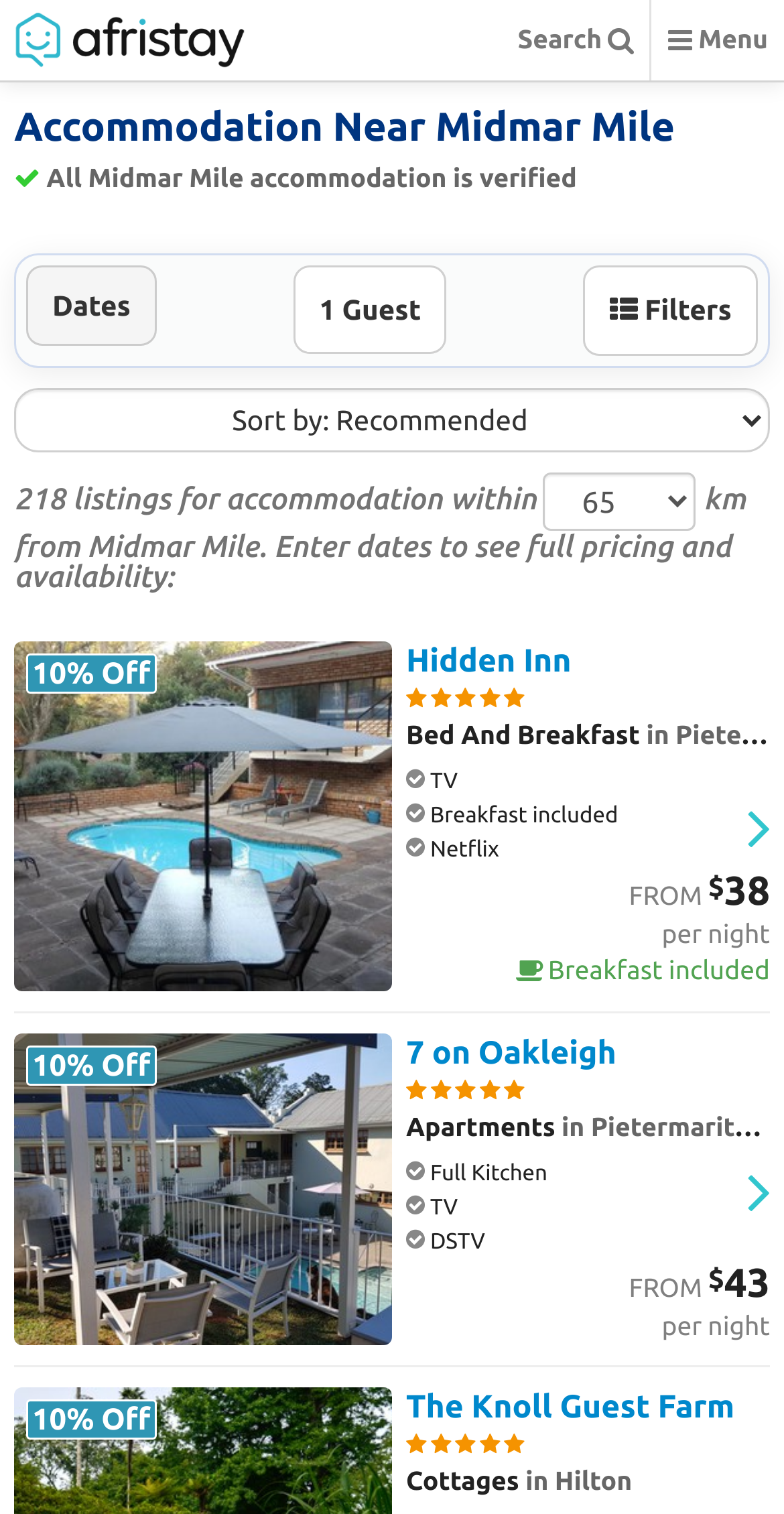What is the price of Hidden Inn?
Please answer the question with a detailed and comprehensive explanation.

The answer can be found in the accommodation listing for Hidden Inn, which is the first listing on the page. The price is mentioned as 'FROM $38 per night'.